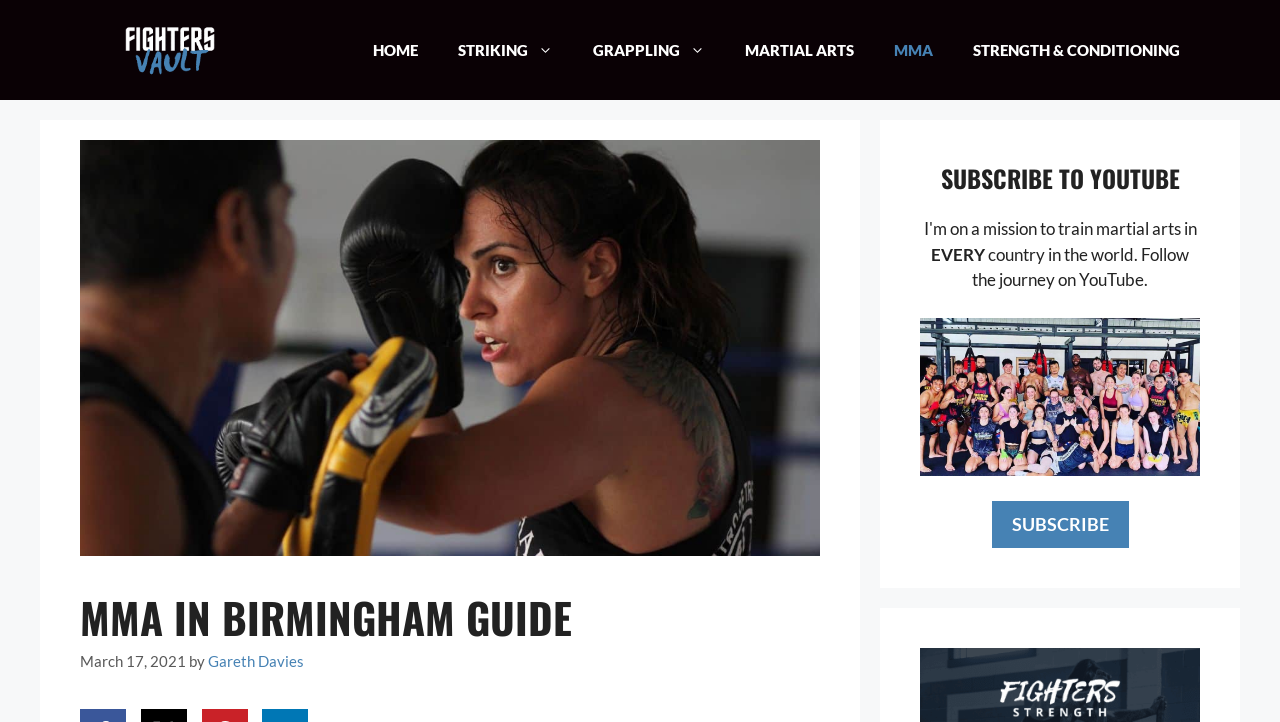Calculate the bounding box coordinates of the UI element given the description: "Striking".

[0.342, 0.028, 0.448, 0.111]